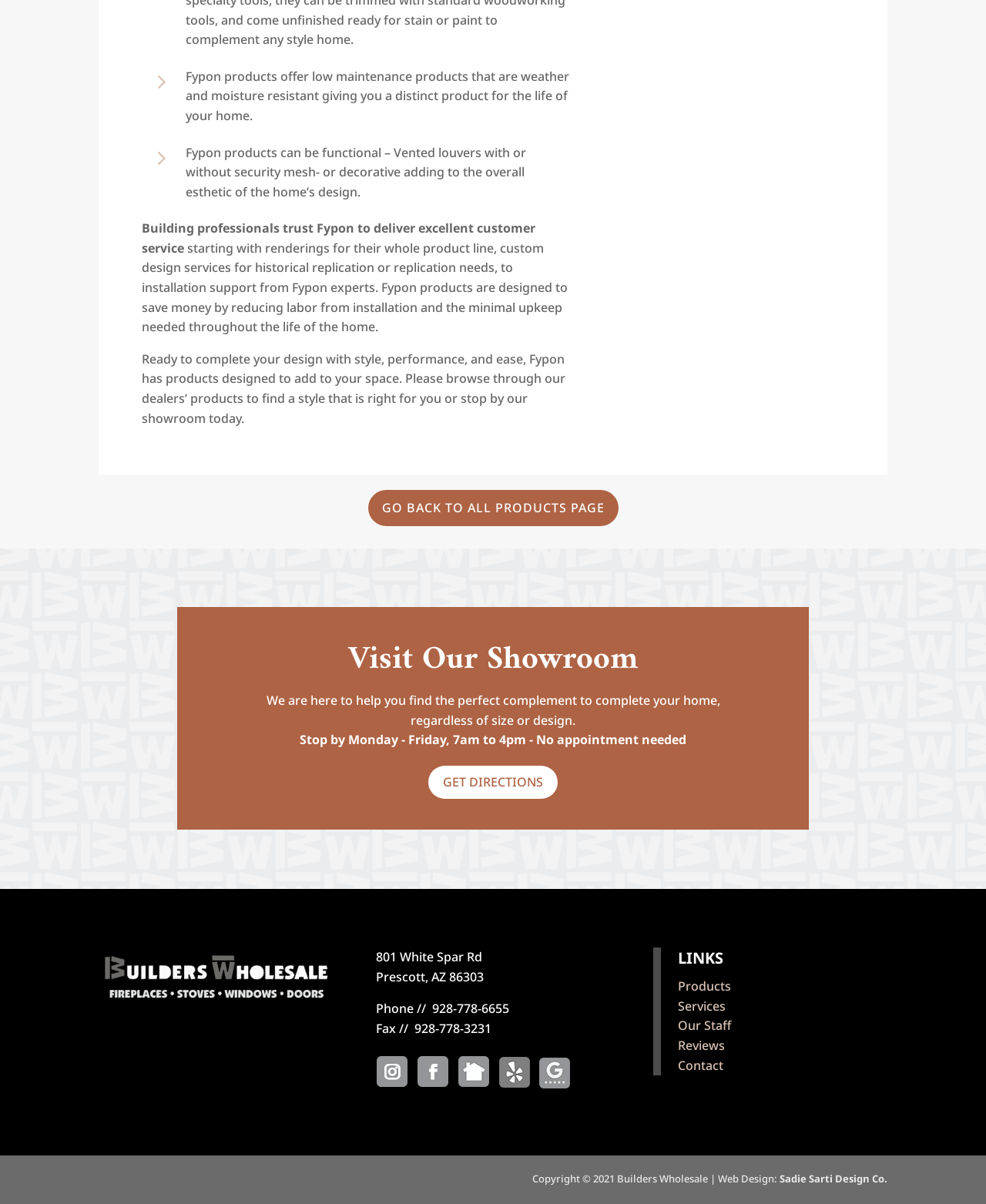Determine the bounding box coordinates for the UI element matching this description: "Sadie Sarti Design Co.".

[0.791, 0.973, 0.9, 0.985]